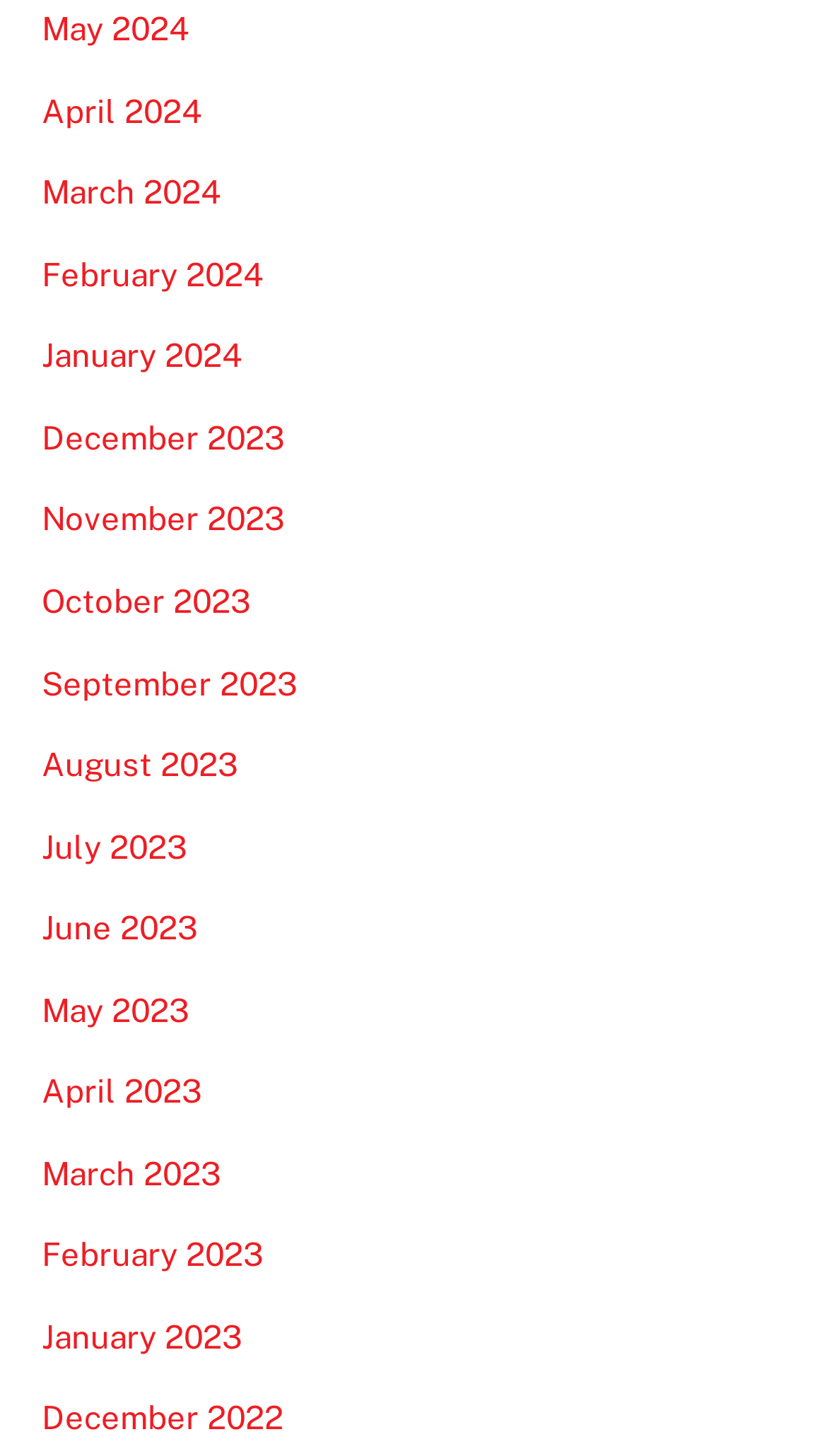How many months are listed in 2024?
Please give a well-detailed answer to the question.

I counted the number of links with '2024' in their text and found that there are 5 months listed in 2024, which are May 2024, April 2024, March 2024, February 2024, and January 2024.